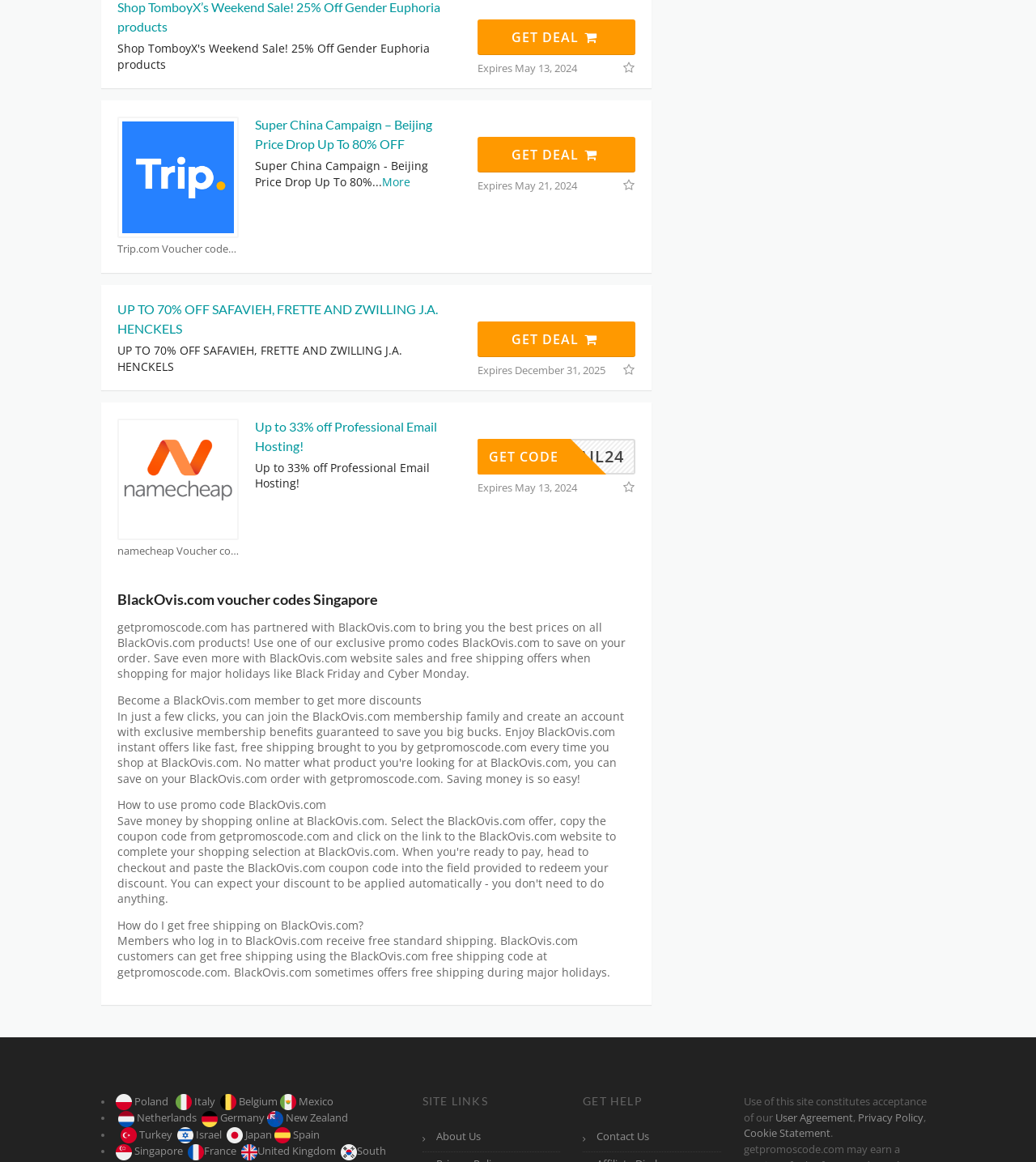How many voucher codes are available?
Carefully analyze the image and provide a thorough answer to the question.

Based on the webpage, there are multiple voucher codes available from different websites, including Trip.com, namecheap, BlackOvis.com, and more, which are listed under different headings and sections.